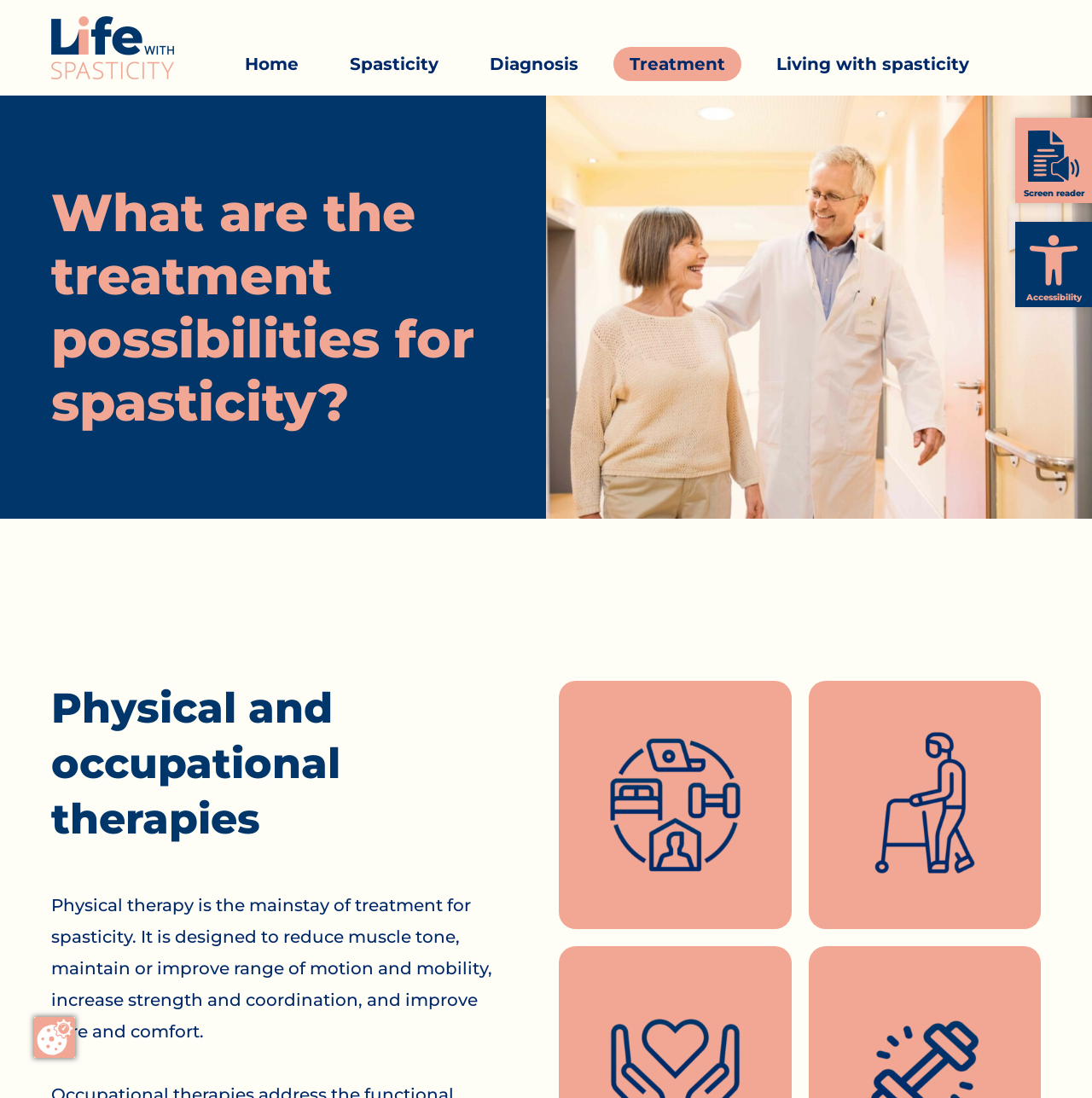Please identify the bounding box coordinates of the clickable element to fulfill the following instruction: "Change consent". The coordinates should be four float numbers between 0 and 1, i.e., [left, top, right, bottom].

[0.031, 0.926, 0.069, 0.963]